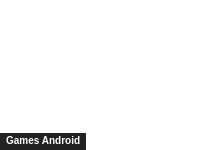What platform do the games on this webpage support?
Answer the question in a detailed and comprehensive manner.

The webpage is dedicated to mobile gaming content, and the link 'Games Android' explicitly mentions Android, which suggests that the games on this webpage are compatible with and support the Android platform.